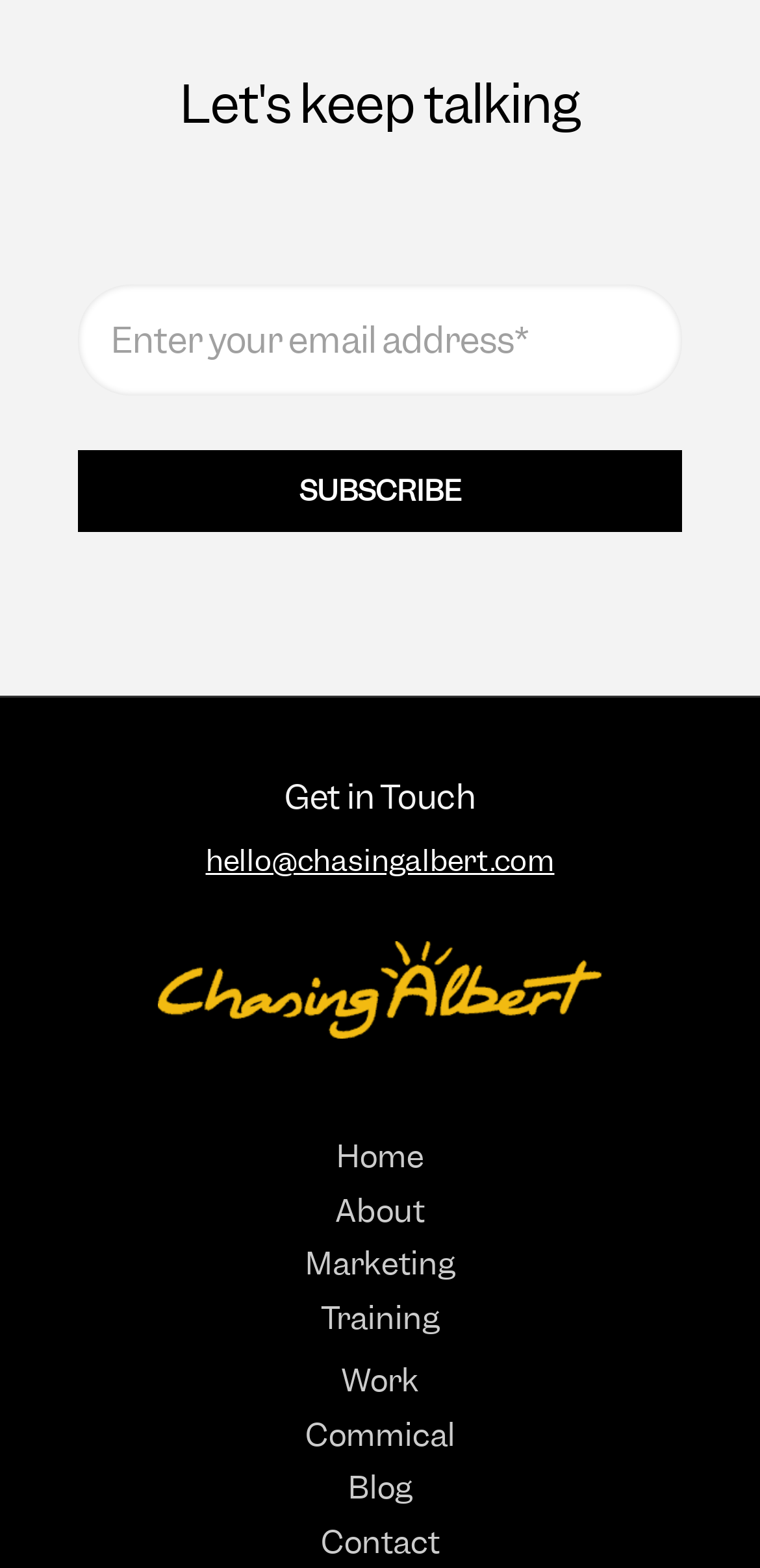Extract the bounding box coordinates for the UI element described by the text: "SUBSCRIBE". The coordinates should be in the form of [left, top, right, bottom] with values between 0 and 1.

[0.103, 0.287, 0.897, 0.34]